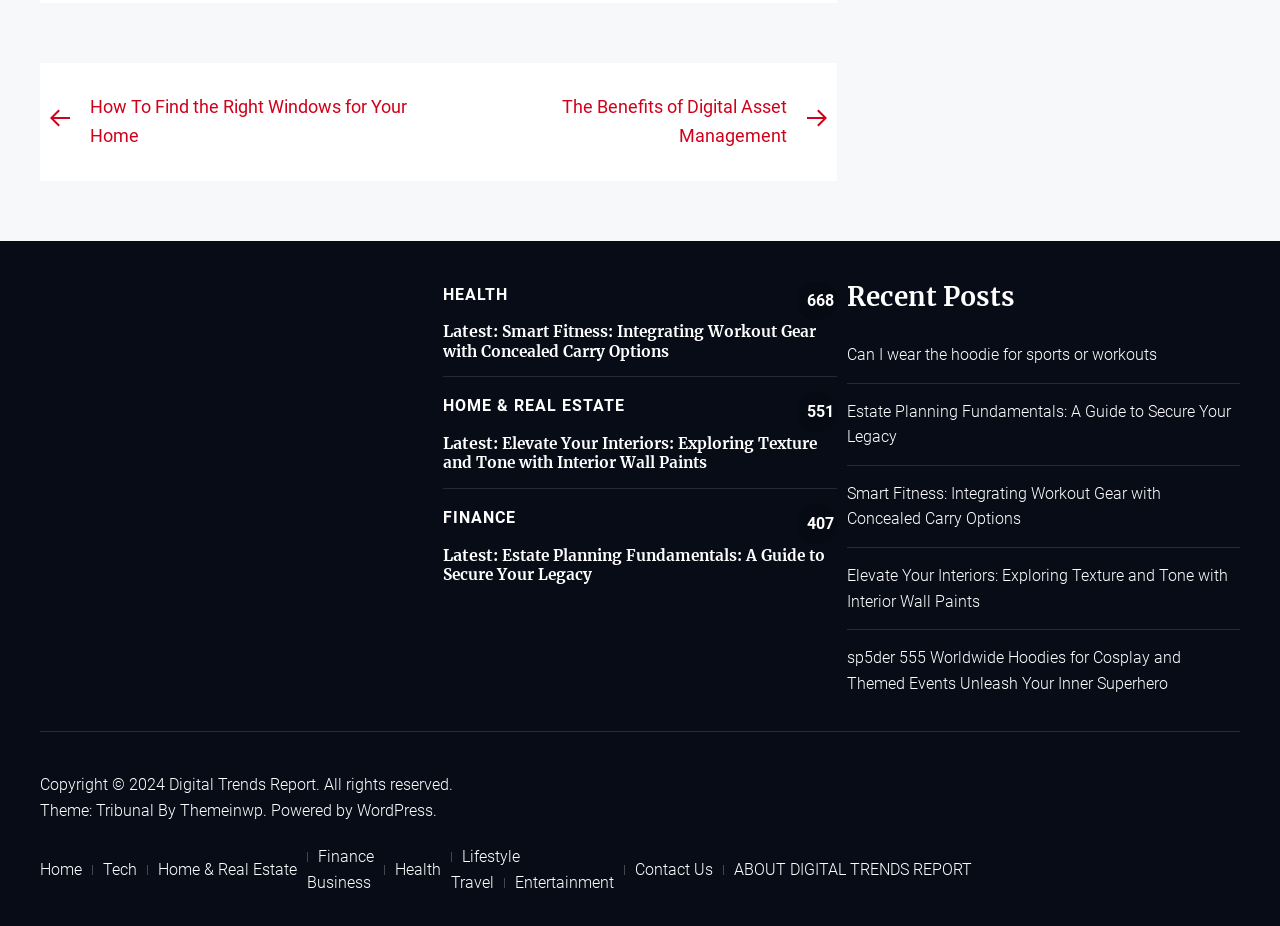Please provide a short answer using a single word or phrase for the question:
What is the title of the latest post in the 'Health' category?

Smart Fitness: Integrating Workout Gear with Concealed Carry Options